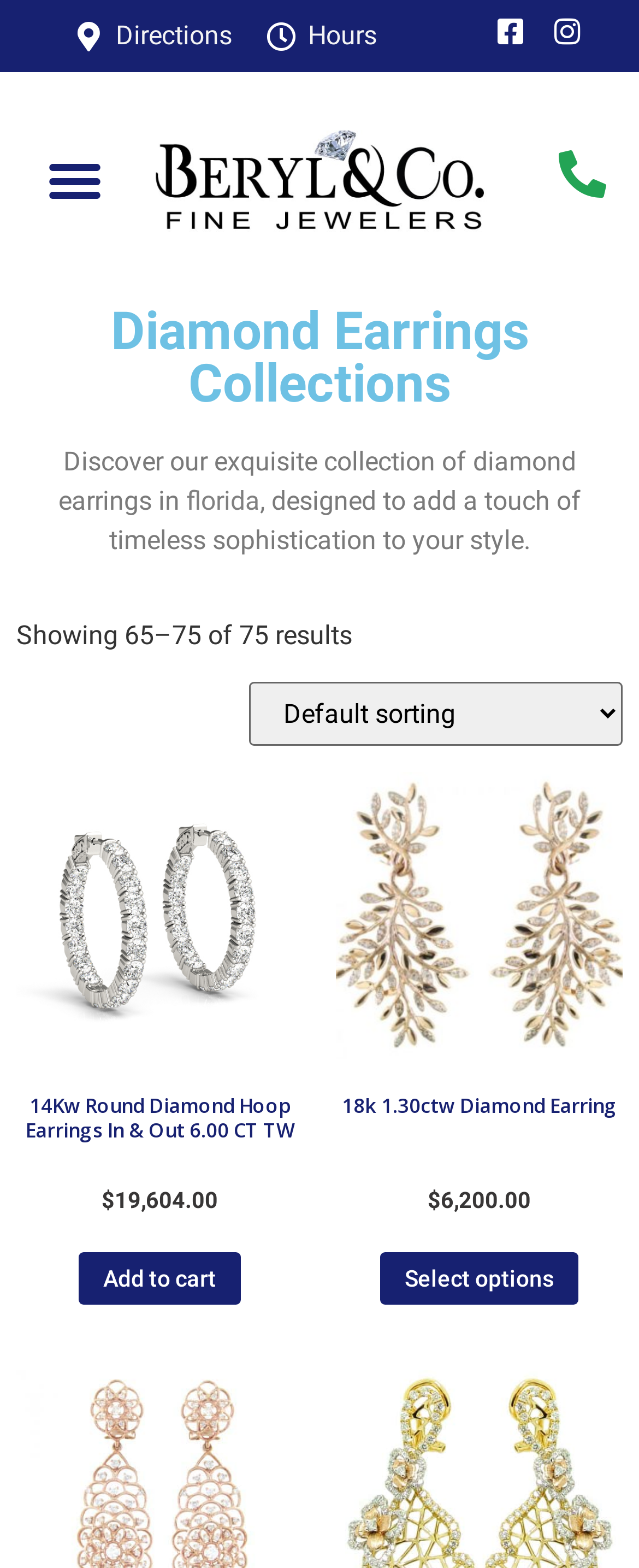Please specify the bounding box coordinates in the format (top-left x, top-left y, bottom-right x, bottom-right y), with all values as floating point numbers between 0 and 1. Identify the bounding box of the UI element described by: Add to cart

[0.123, 0.798, 0.377, 0.832]